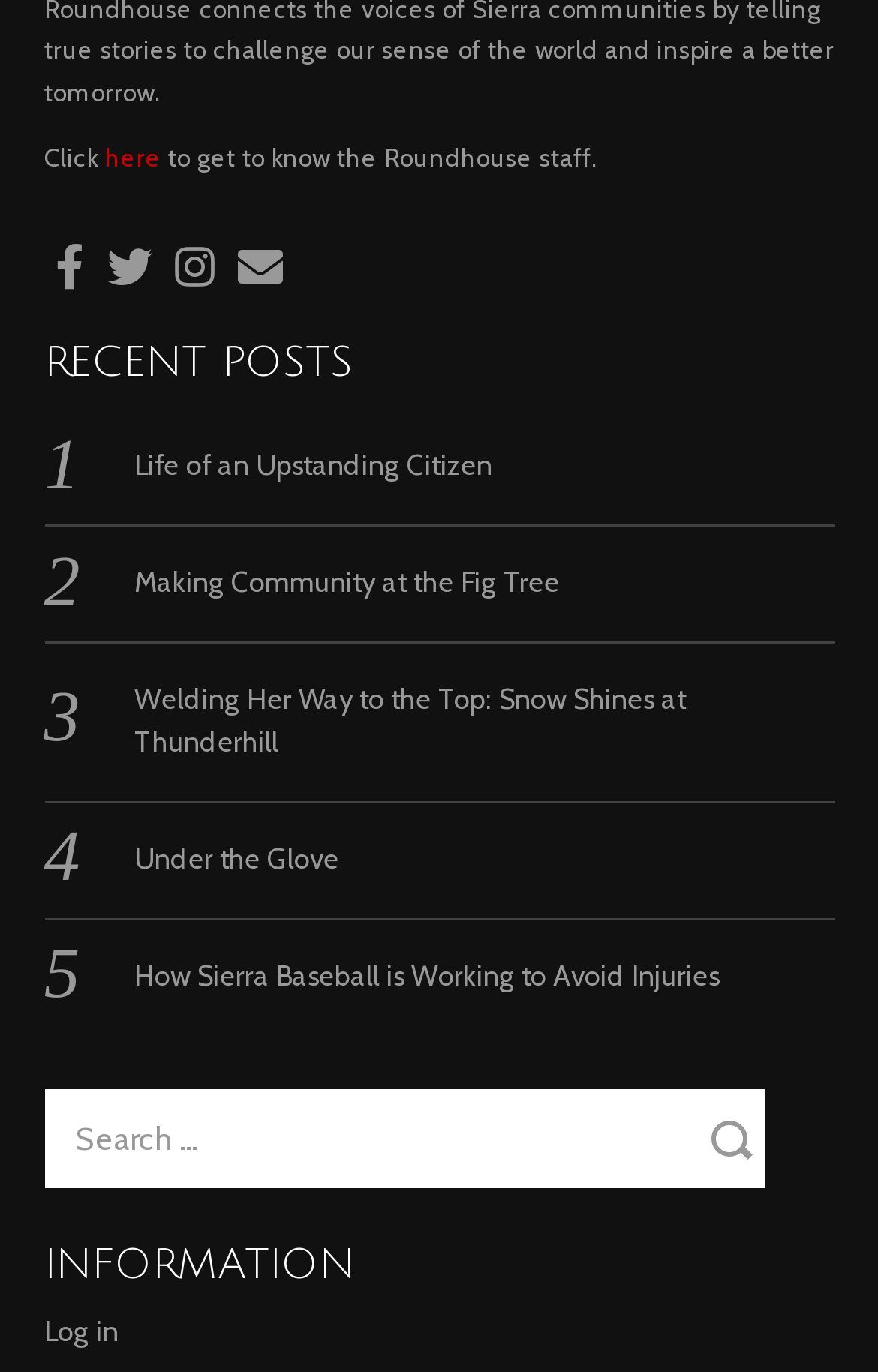From the screenshot, find the bounding box of the UI element matching this description: "Life of an Upstanding Citizen". Supply the bounding box coordinates in the form [left, top, right, bottom], each a float between 0 and 1.

[0.153, 0.327, 0.56, 0.351]